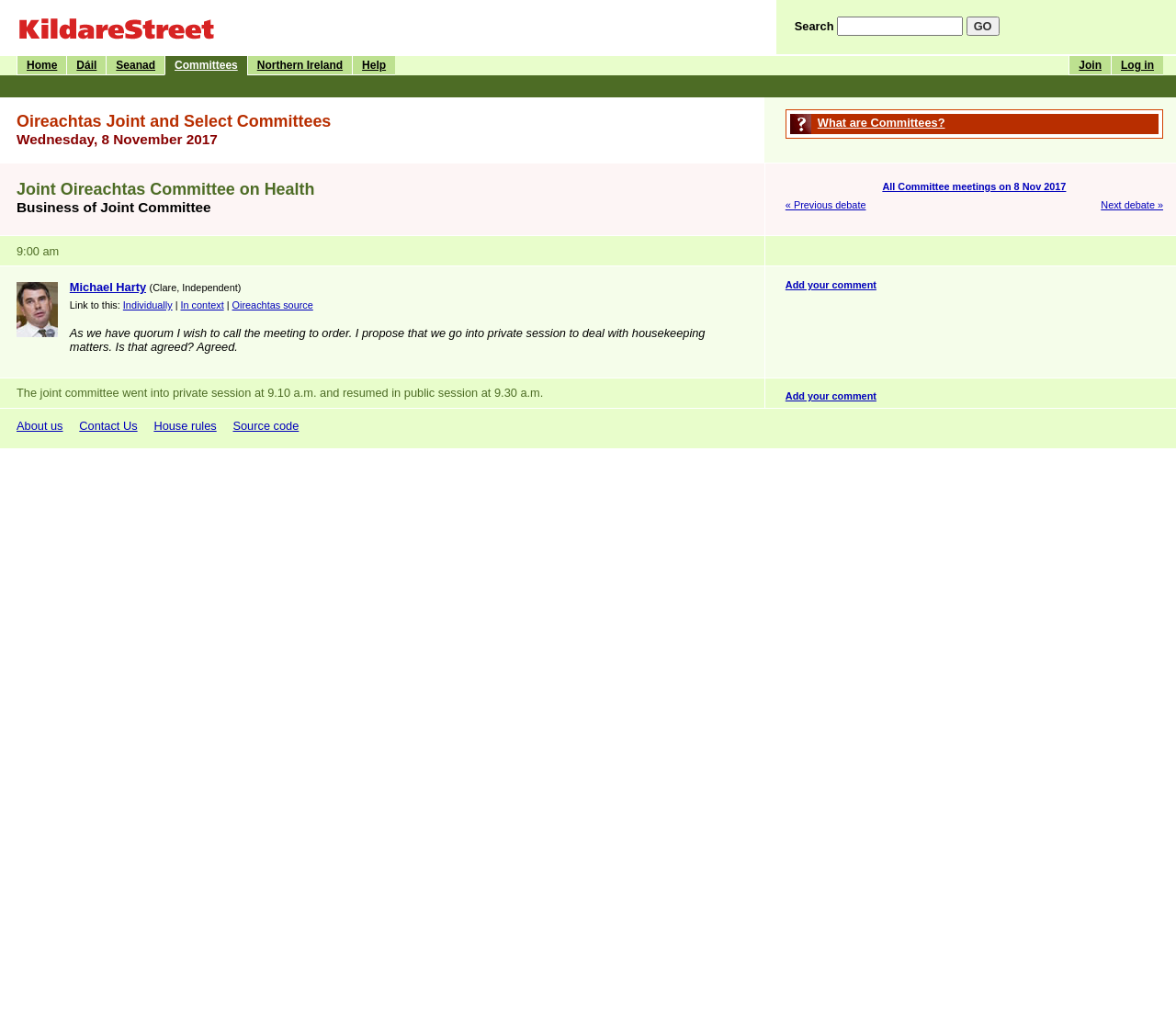Kindly provide the bounding box coordinates of the section you need to click on to fulfill the given instruction: "Add a comment to the discussion".

[0.668, 0.272, 0.745, 0.283]